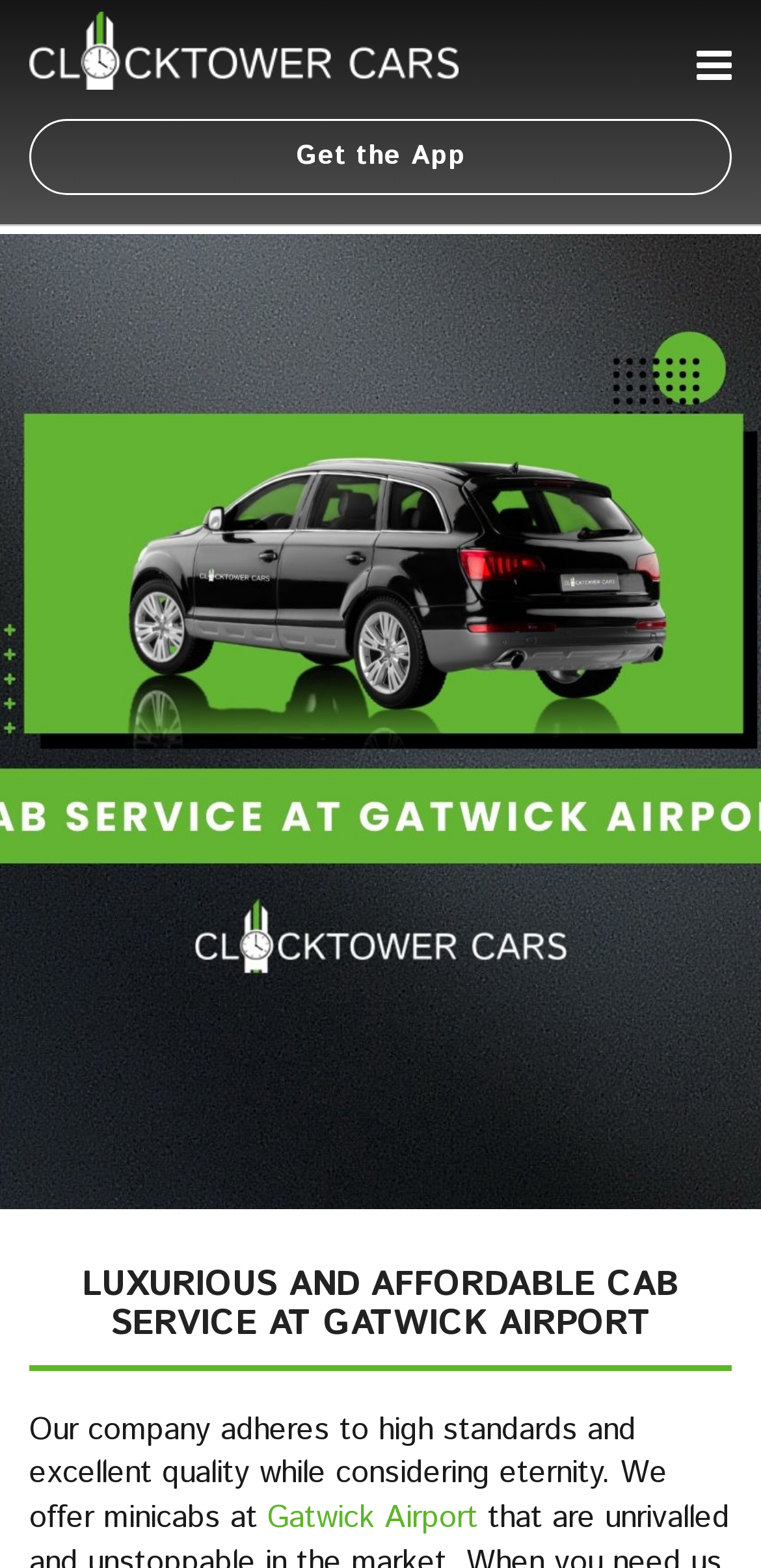Answer the following query with a single word or phrase:
What is the name of the company?

Clocktower Cars